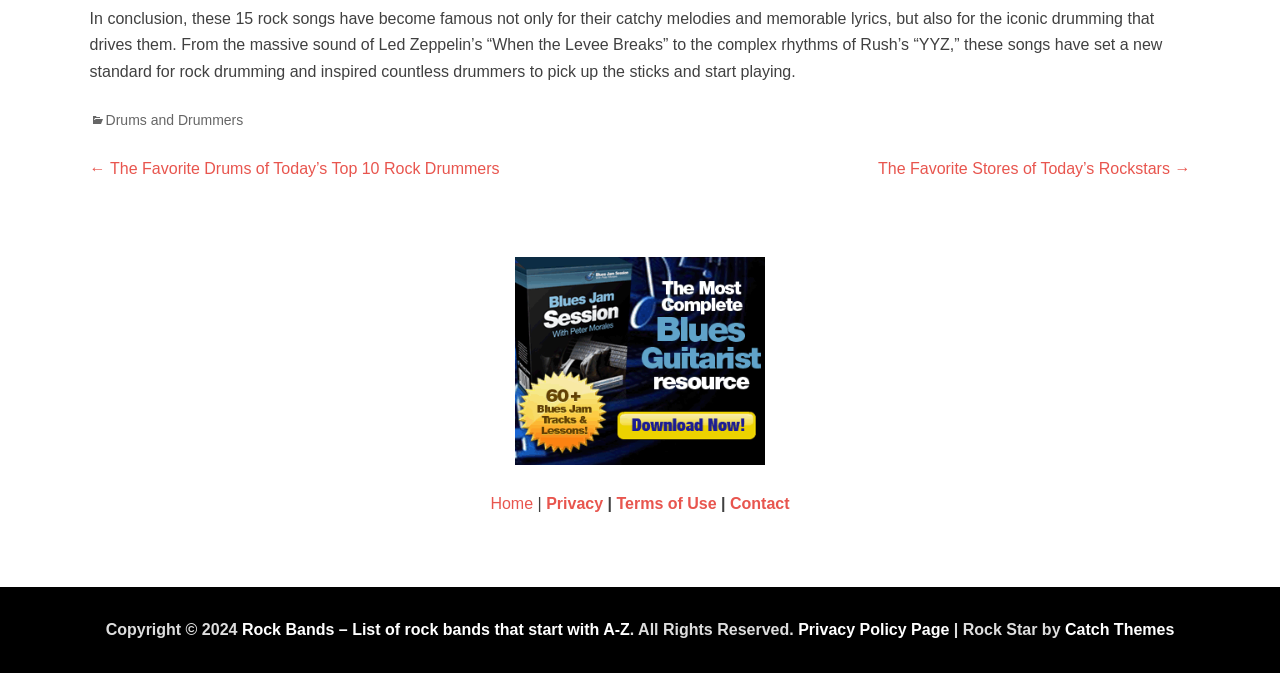Please provide the bounding box coordinates for the element that needs to be clicked to perform the following instruction: "Contact the website". The coordinates should be given as four float numbers between 0 and 1, i.e., [left, top, right, bottom].

[0.57, 0.736, 0.617, 0.761]